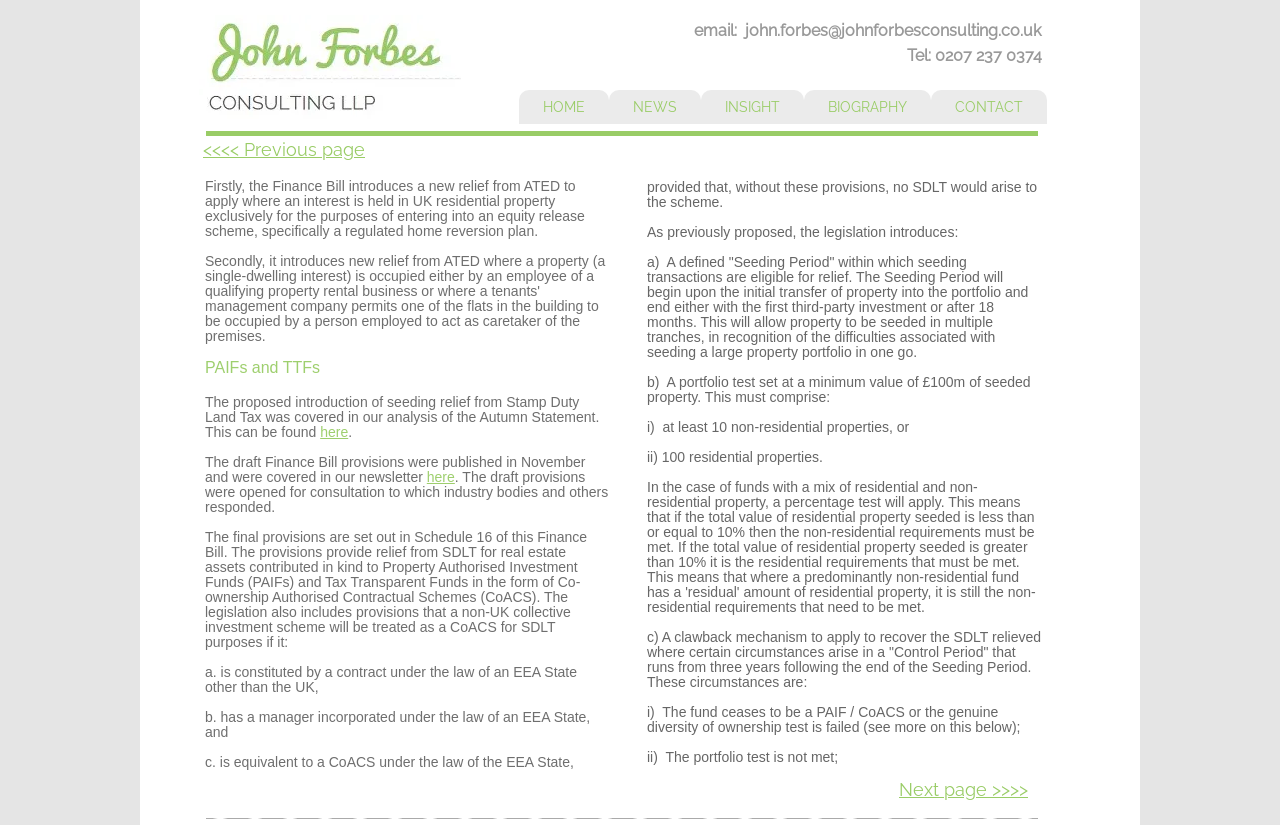What is the purpose of the equity release scheme?
Refer to the image and give a detailed answer to the query.

I found the purpose of the equity release scheme by reading the static text element with the content 'Firstly, the Finance Bill introduces a new relief from ATED to apply where an interest is held in UK residential property exclusively for the purposes of entering into an equity release scheme, specifically a regulated home reversion plan.' located at the bottom of the webpage.